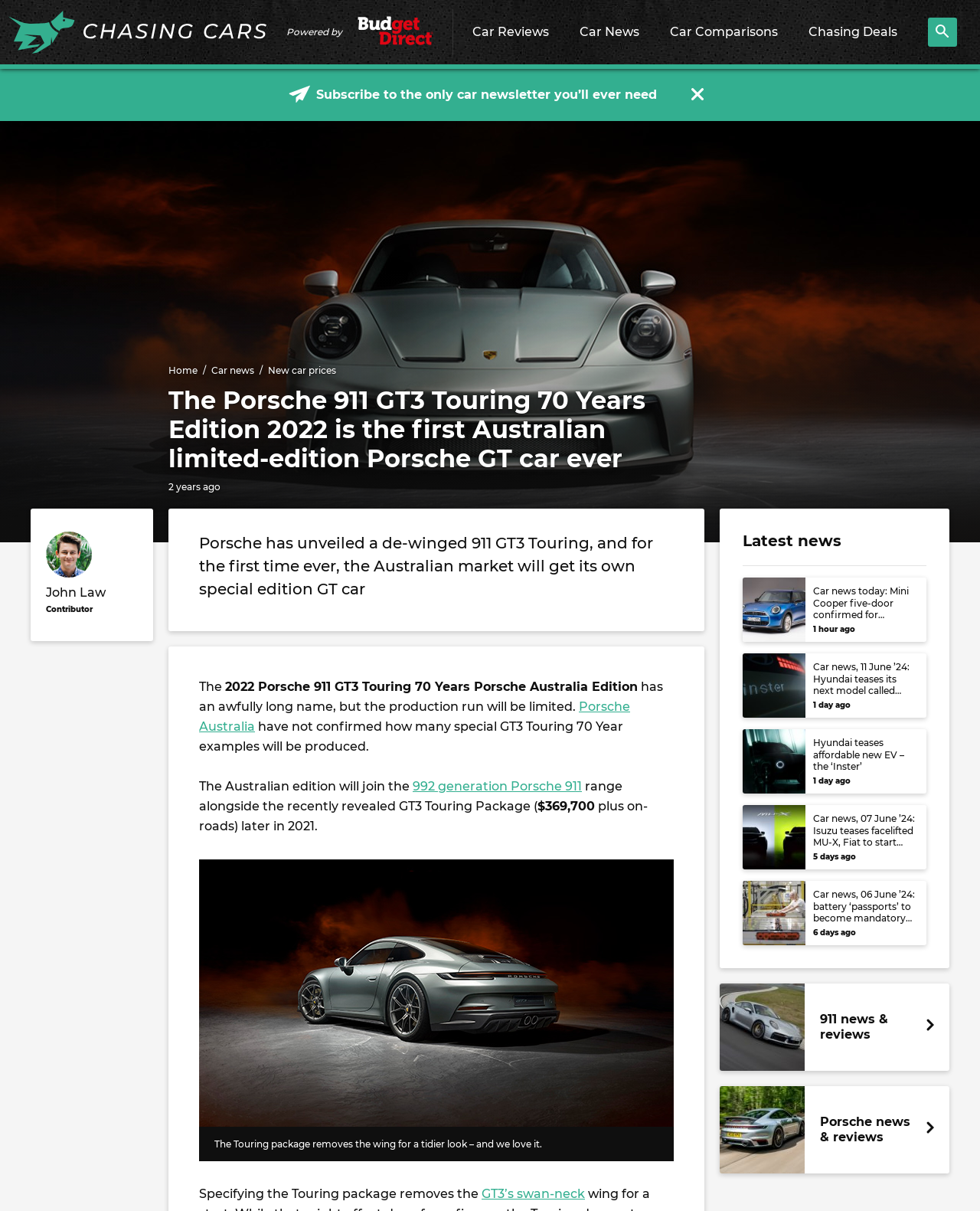Pinpoint the bounding box coordinates of the clickable element needed to complete the instruction: "View the latest car news". The coordinates should be provided as four float numbers between 0 and 1: [left, top, right, bottom].

[0.758, 0.439, 0.859, 0.454]